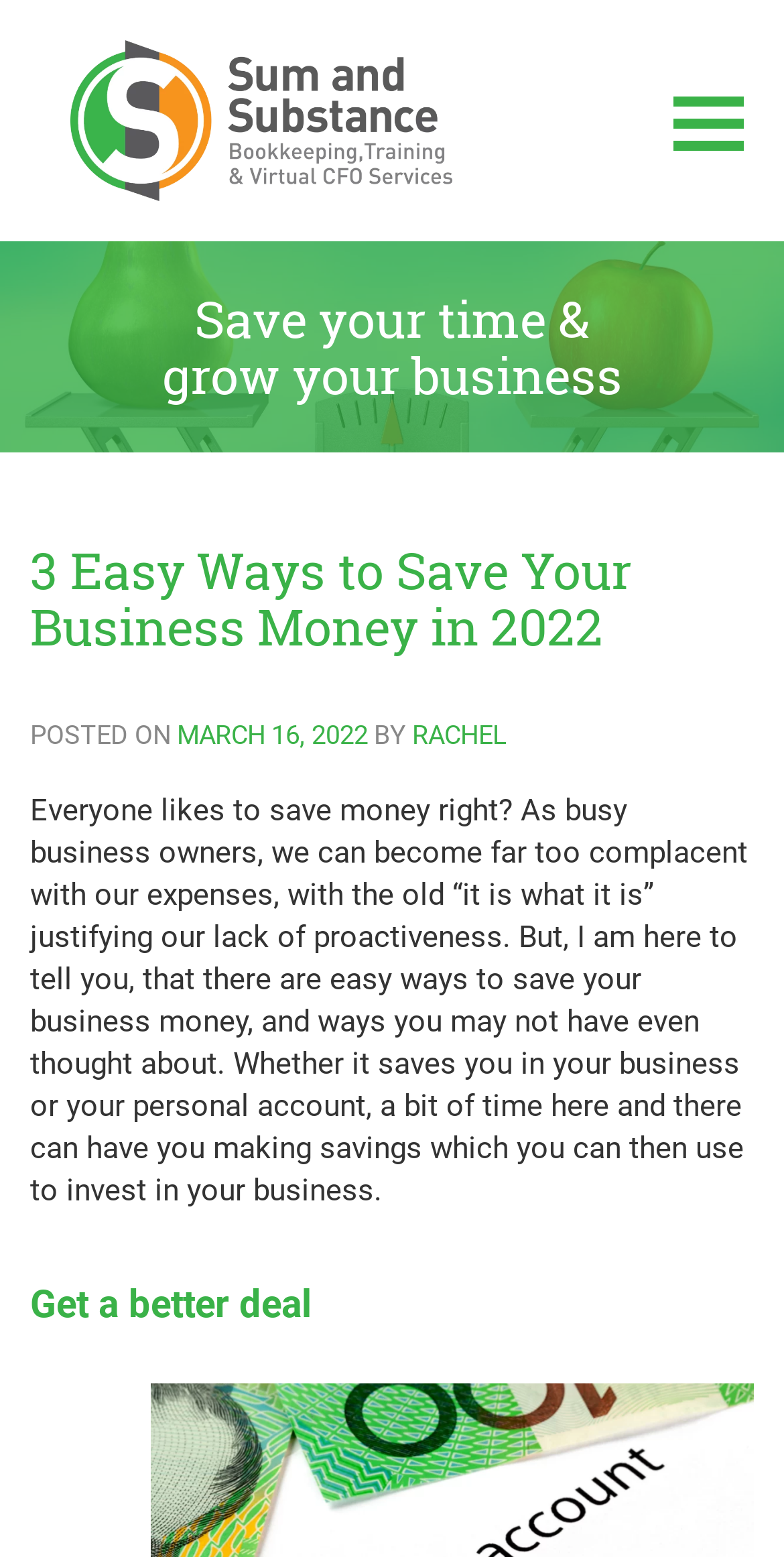Find the bounding box coordinates for the element described here: "Sum And Substance".

[0.038, 0.137, 0.382, 0.16]